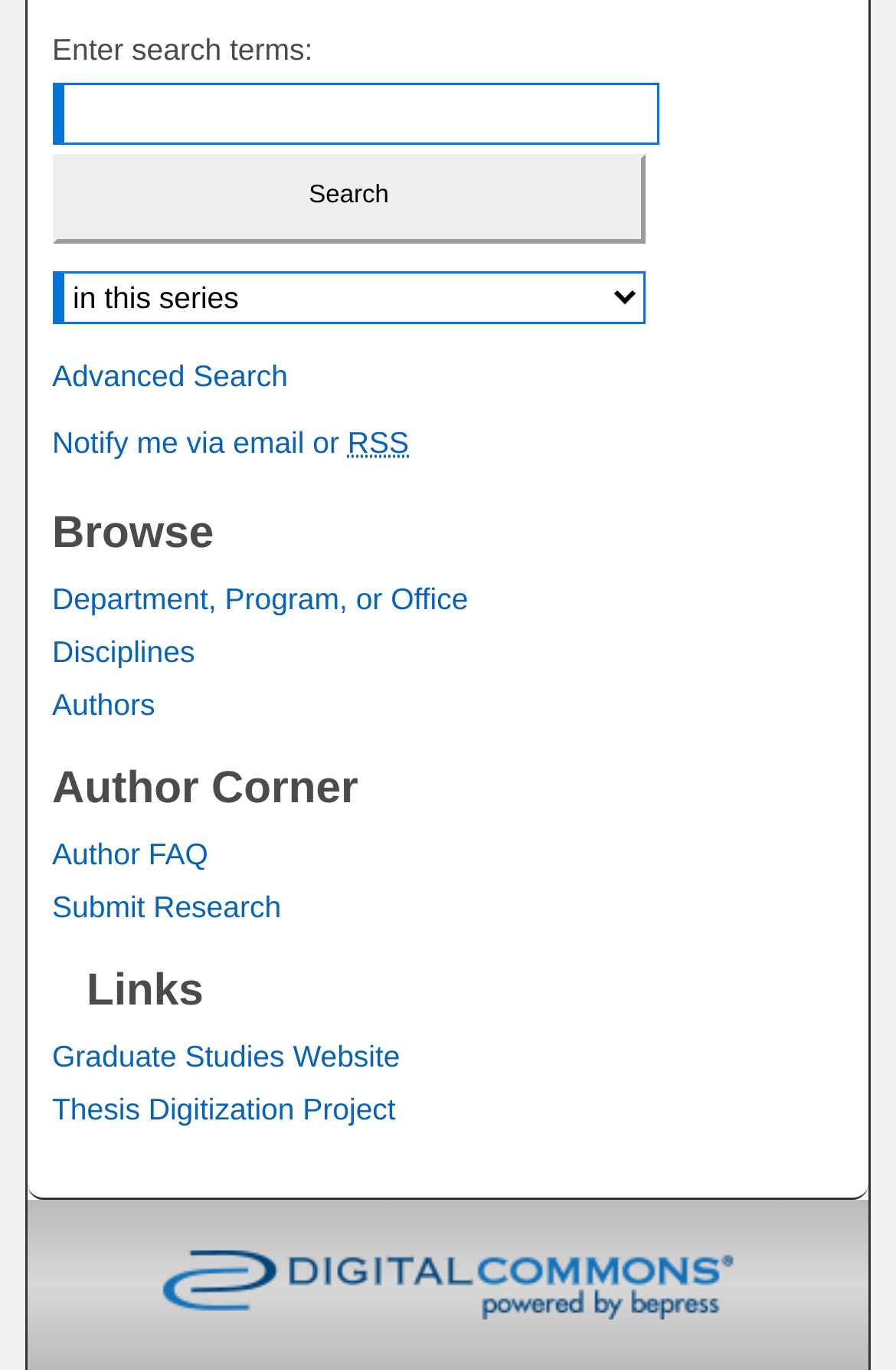Using the webpage screenshot, find the UI element described by Department, Program, or Office. Provide the bounding box coordinates in the format (top-left x, top-left y, bottom-right x, bottom-right y), ensuring all values are floating point numbers between 0 and 1.

[0.058, 0.424, 0.942, 0.449]